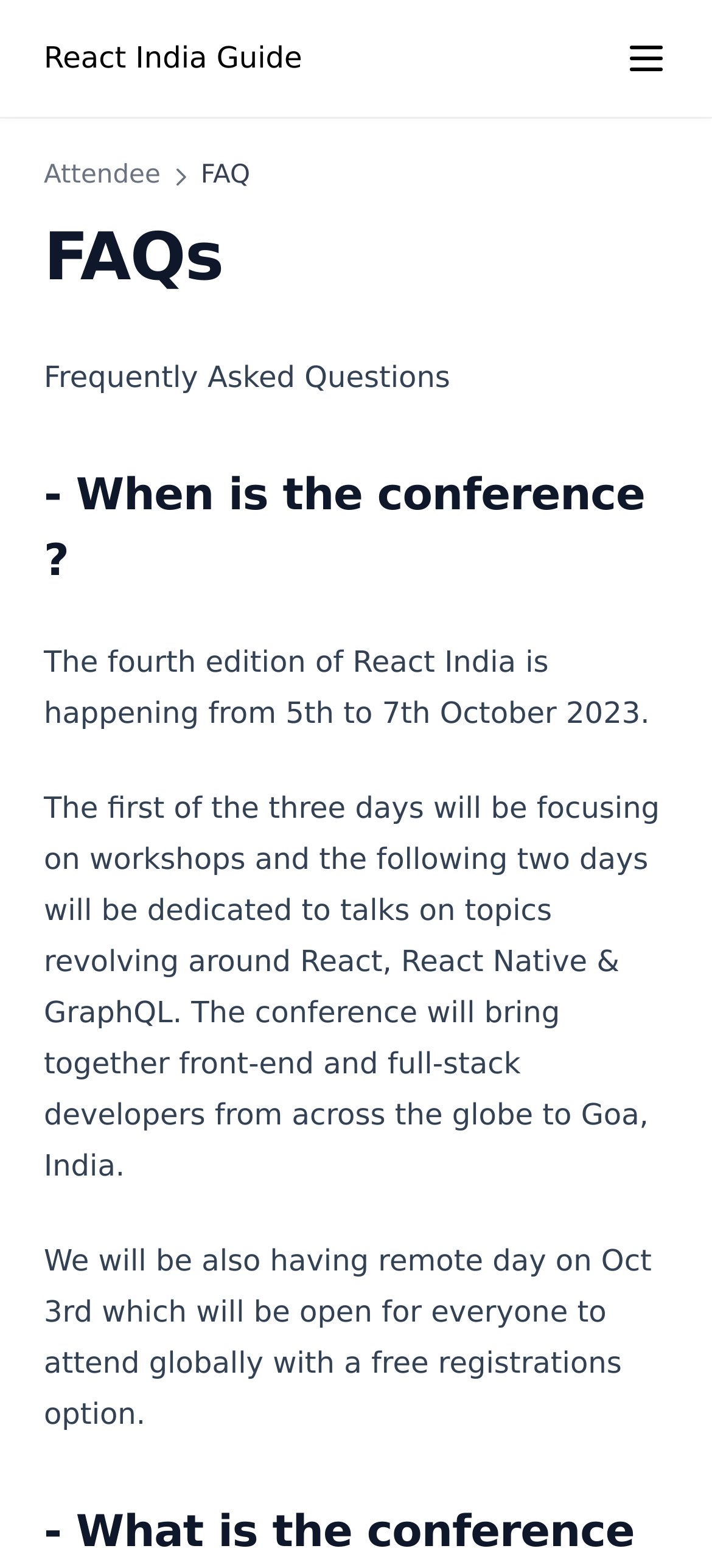How many days will the conference have?
Using the information from the image, answer the question thoroughly.

I inferred the answer by reading the text under the 'FAQs' heading, which mentions 'The first of the three days will be focusing on workshops and the following two days will be dedicated to talks...'. This implies that the conference will have three days.